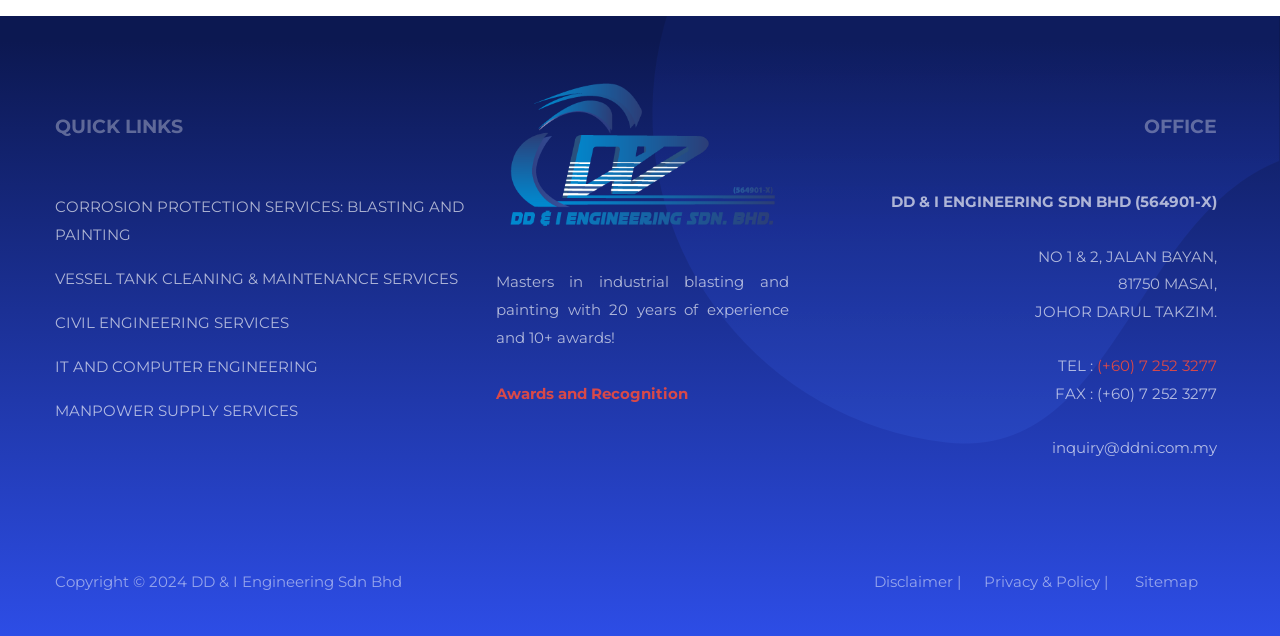What is the address of the office?
Refer to the image and give a detailed answer to the query.

I found the address of the office by looking at the 'OFFICE' section, where it is written in multiple lines as 'NO 1 & 2, JALAN BAYAN,', '81750 MASAI,', and 'JOHOR DARUL TAKZIM'.